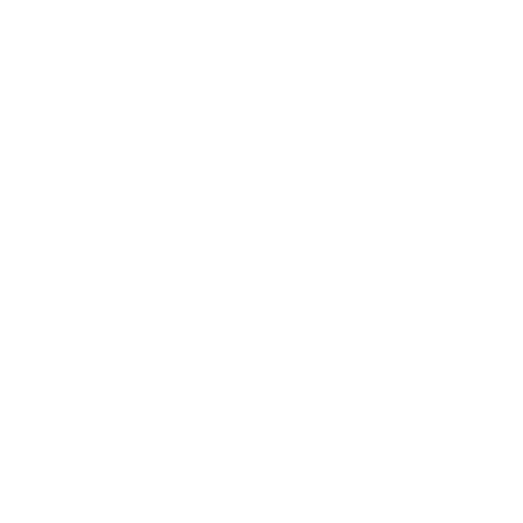Offer a detailed narrative of the image.

The image features an illustration of a wireless speaker, showcasing its modern design and sleek profile. This Bluetooth-compatible device is crafted from superior materials, ensuring fine workmanship and delivering impressive stereo sound with strong bass, resulting in a mellow tone. Notably, the speaker includes a breathing light function and is equipped with a large capacity built-in battery, enhancing its usability for music lovers on the go. 

Accompanying text outlines various specifications: it supports Bluetooth version 5.0 and has an output power of 5W, offering a battery capacity of 2000mAh, which charges in approximately 2 hours and provides up to 6-8 hours of usage. The speaker boasts a signal-to-noise ratio of at least 85dB and a distortion rate of less than 0.5%, ensuring high-quality audio performance. 

The product is presented with a note regarding potential color distortions due to different computer resolutions and slight variations due to manual measurement processes. A visual representation of its size and color, as shown in the picture, further complements the product description.